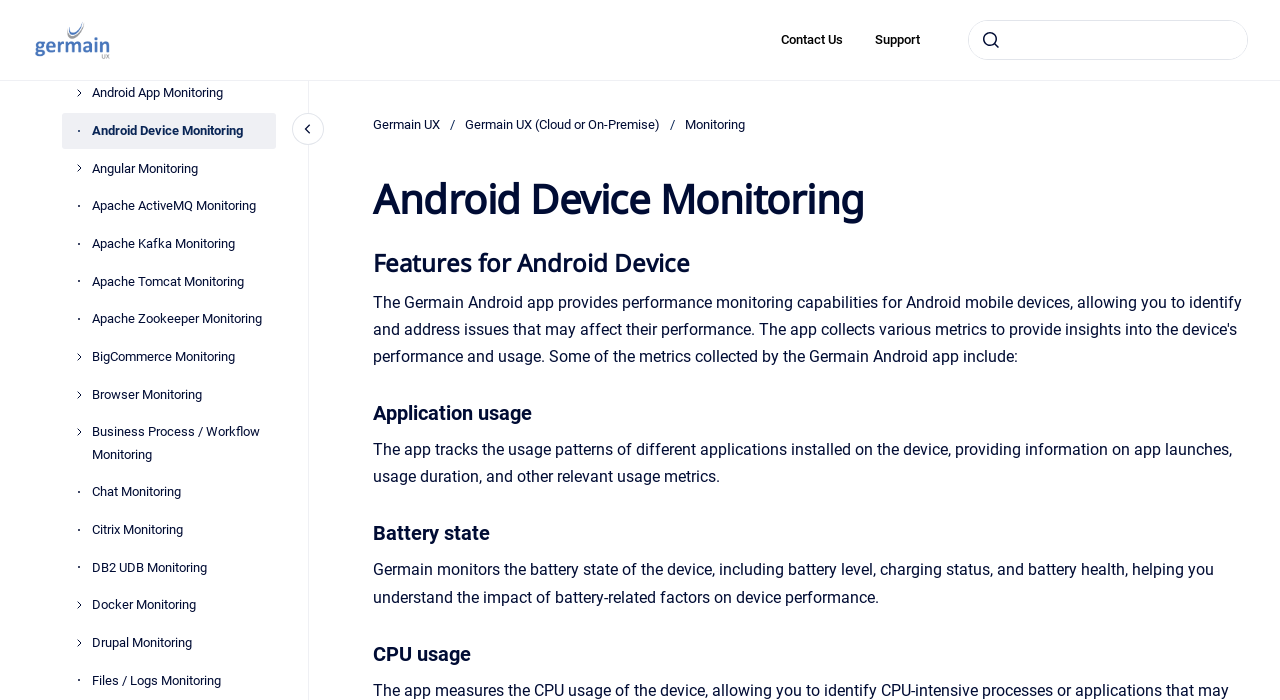Please find the bounding box coordinates of the clickable region needed to complete the following instruction: "Search". The bounding box coordinates must consist of four float numbers between 0 and 1, i.e., [left, top, right, bottom].

[0.756, 0.029, 0.975, 0.086]